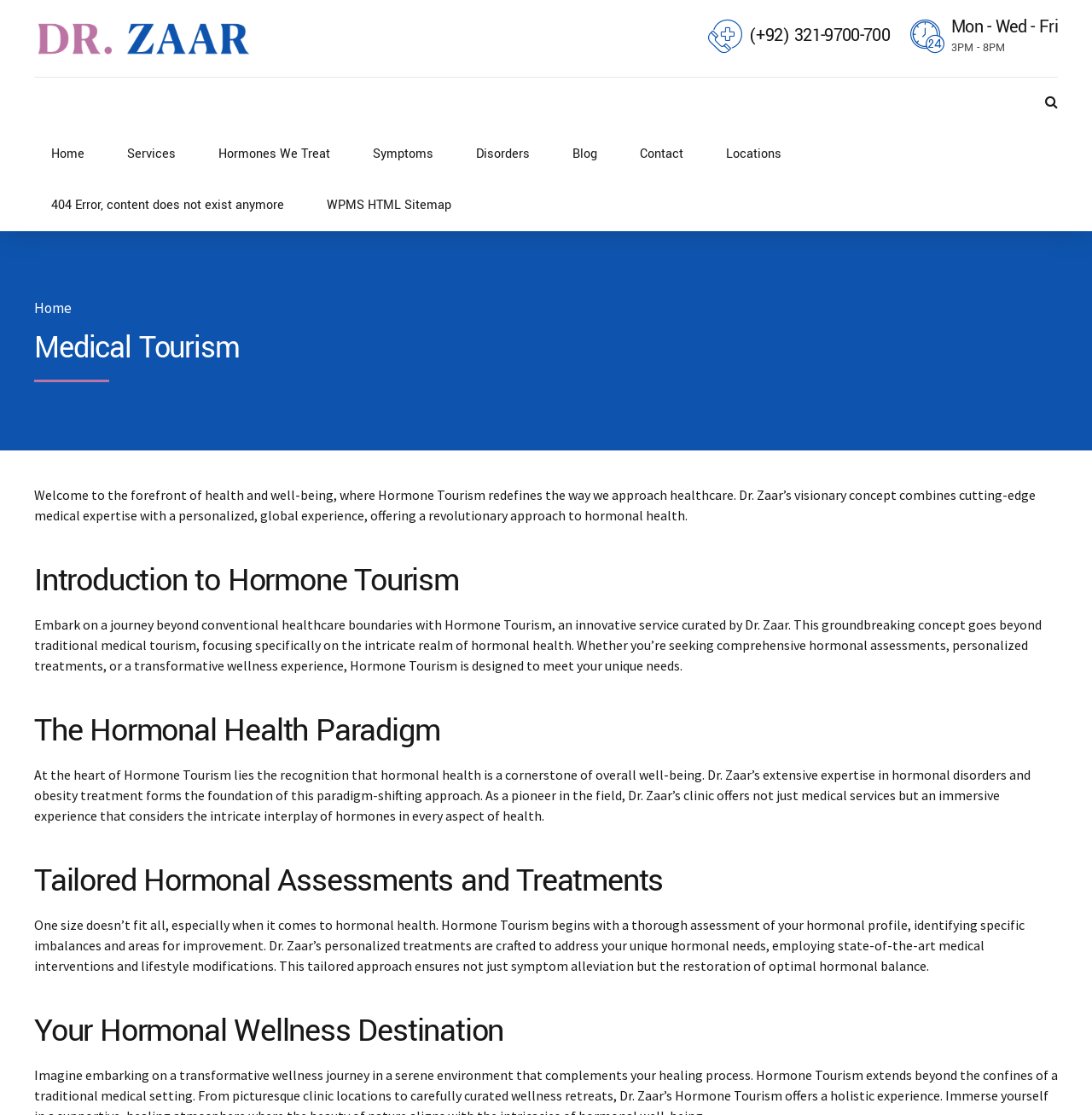What are the working hours of Dr. Zaar?
Based on the content of the image, thoroughly explain and answer the question.

I found the working hours by looking at the StaticText elements 'Mon - Wed - Fri' and '3PM - 8PM' which are located at the top of the webpage.